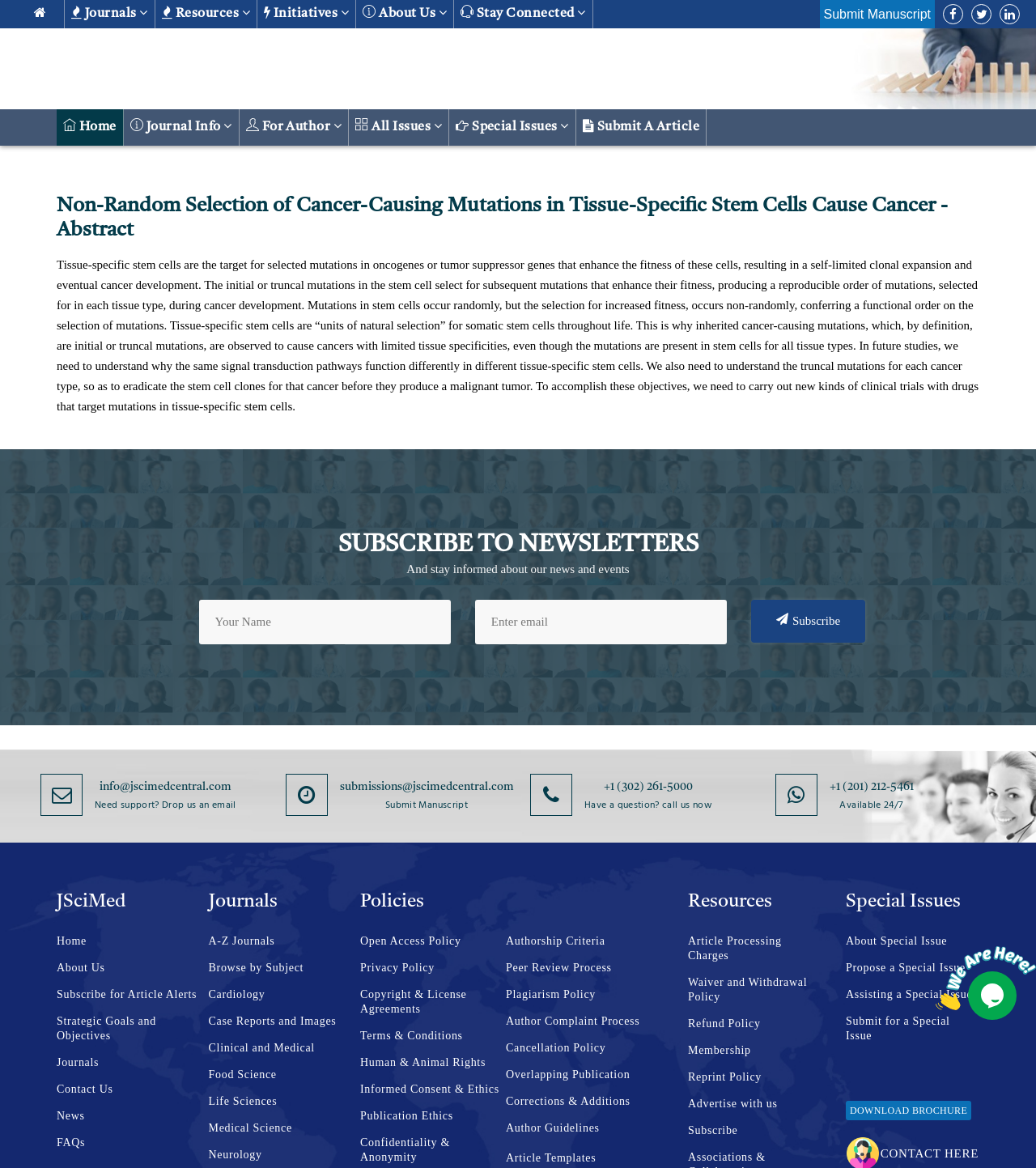What is the purpose of the newsletter subscription?
Based on the visual content, answer with a single word or a brief phrase.

Stay informed about news and events